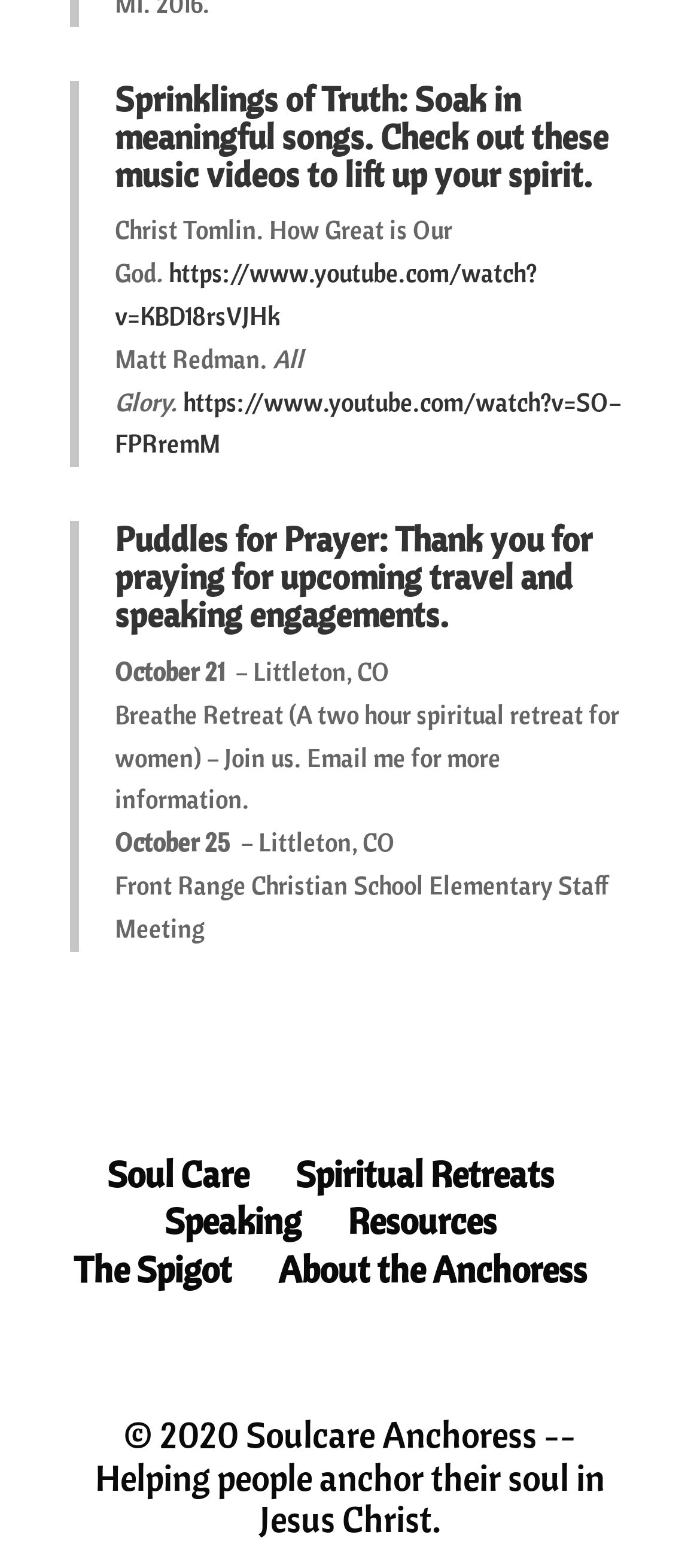Please predict the bounding box coordinates of the element's region where a click is necessary to complete the following instruction: "Click on 'Soul Care'". The coordinates should be represented by four float numbers between 0 and 1, i.e., [left, top, right, bottom].

[0.153, 0.734, 0.355, 0.762]